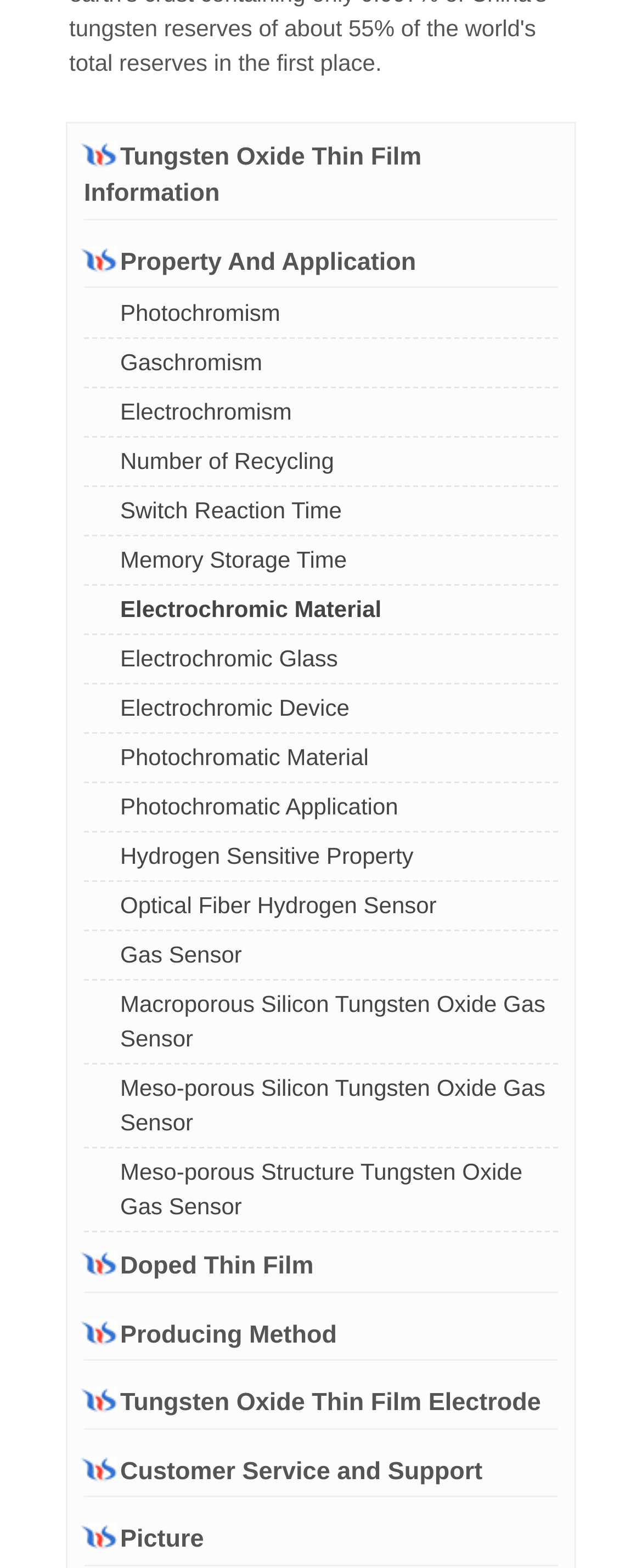Determine the bounding box coordinates of the clickable area required to perform the following instruction: "Explore Picture". The coordinates should be represented as four float numbers between 0 and 1: [left, top, right, bottom].

[0.131, 0.973, 0.318, 0.991]